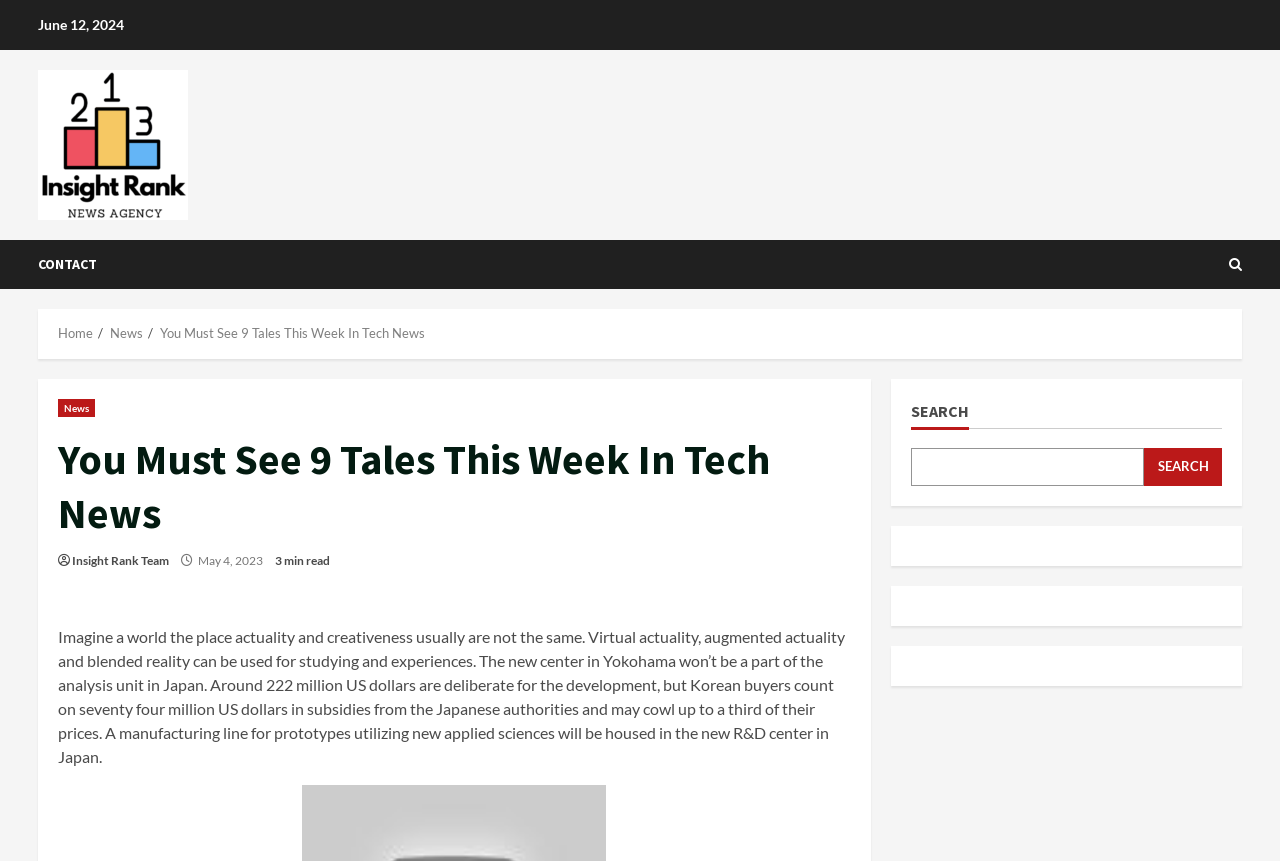What is the name of the team mentioned in the article?
Please provide a full and detailed response to the question.

I found the name of the team mentioned in the article by looking at the link element that says 'Insight Rank Team' which is located below the heading 'You Must See 9 Tales This Week In Tech News'.